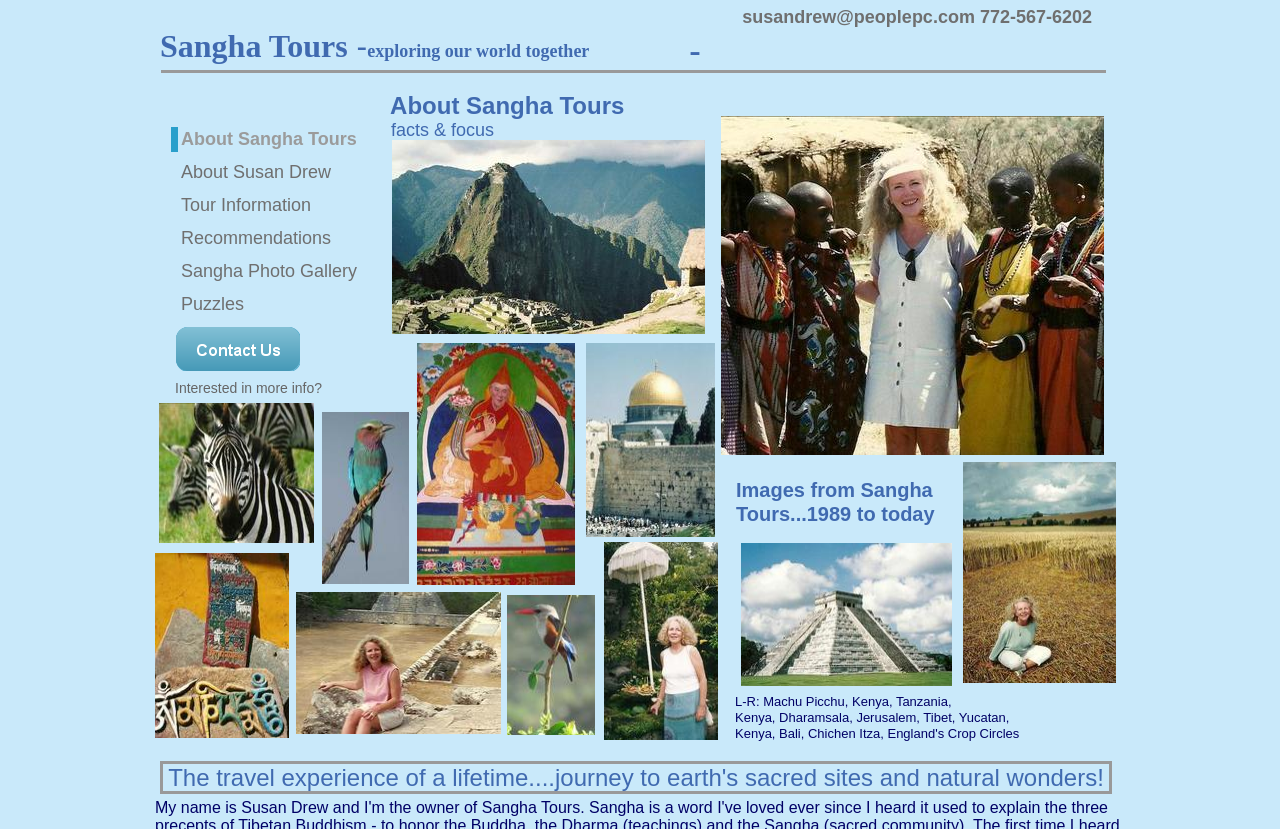Is there a way to contact the tour company directly?
Give a single word or phrase as your answer by examining the image.

Yes